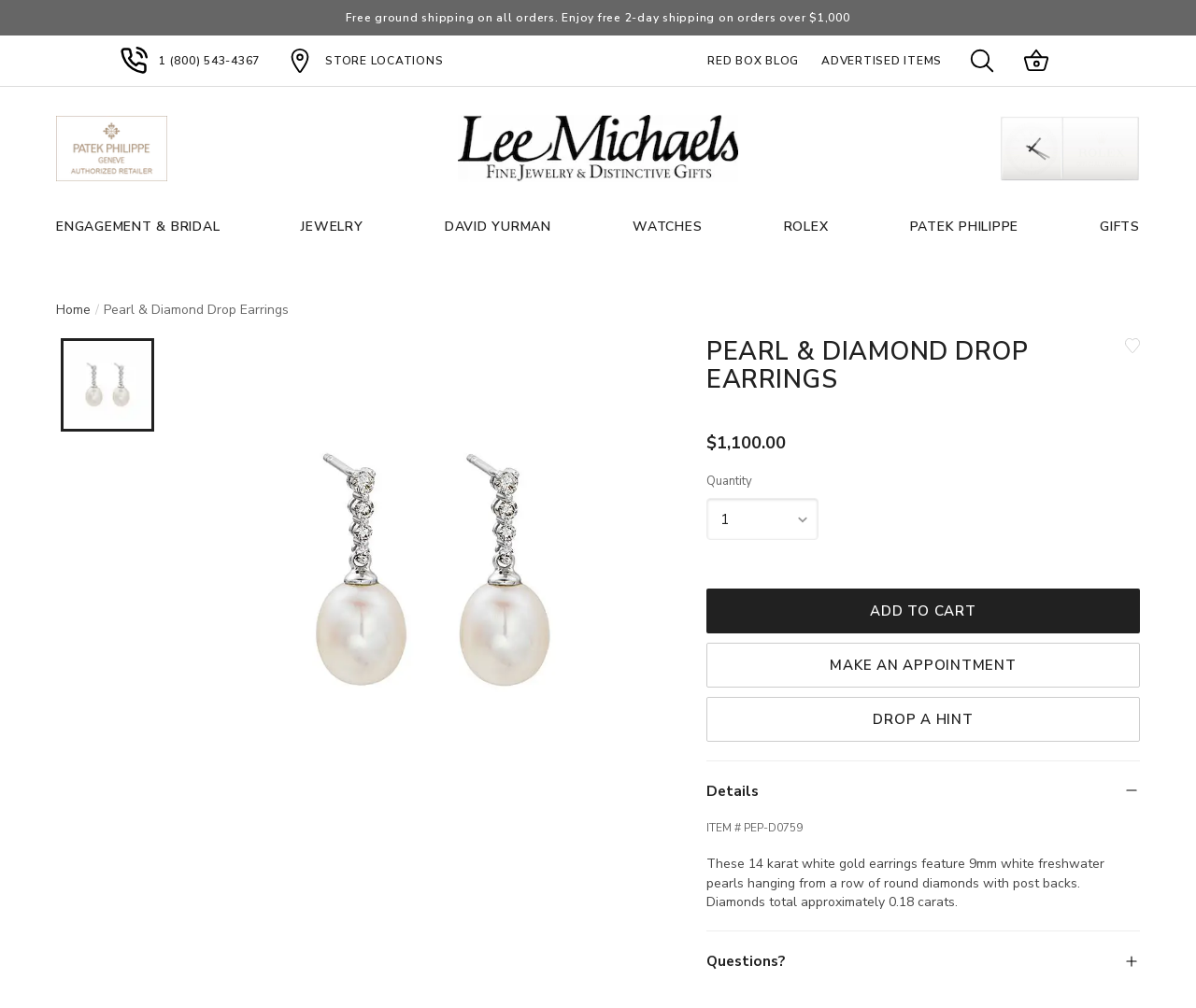Determine the bounding box coordinates of the clickable element to complete this instruction: "View Rolex official retailer". Provide the coordinates in the format of four float numbers between 0 and 1, [left, top, right, bottom].

[0.836, 0.115, 0.953, 0.18]